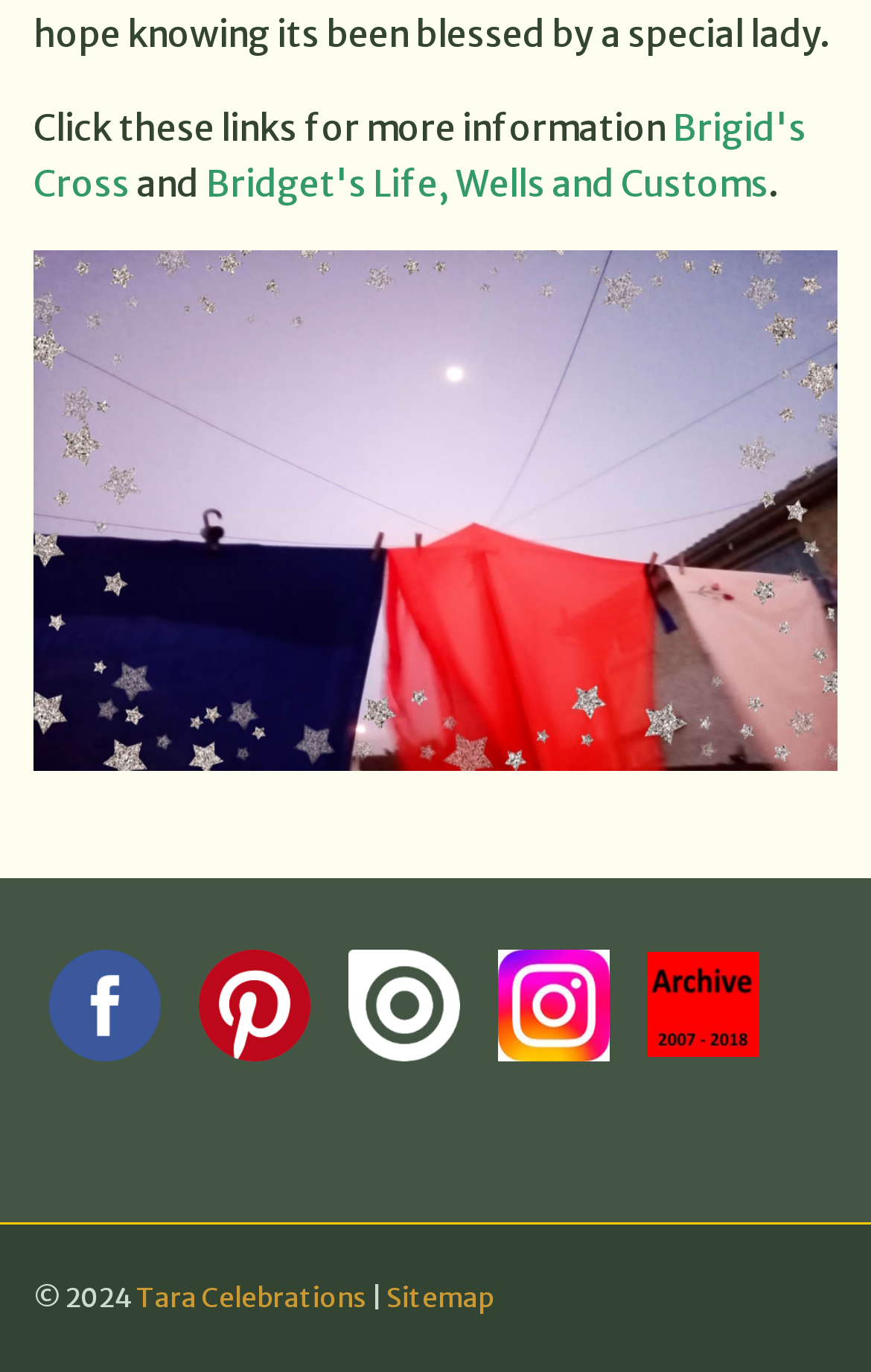Provide the bounding box coordinates of the HTML element this sentence describes: "Brigid's Cross". The bounding box coordinates consist of four float numbers between 0 and 1, i.e., [left, top, right, bottom].

[0.038, 0.076, 0.926, 0.151]